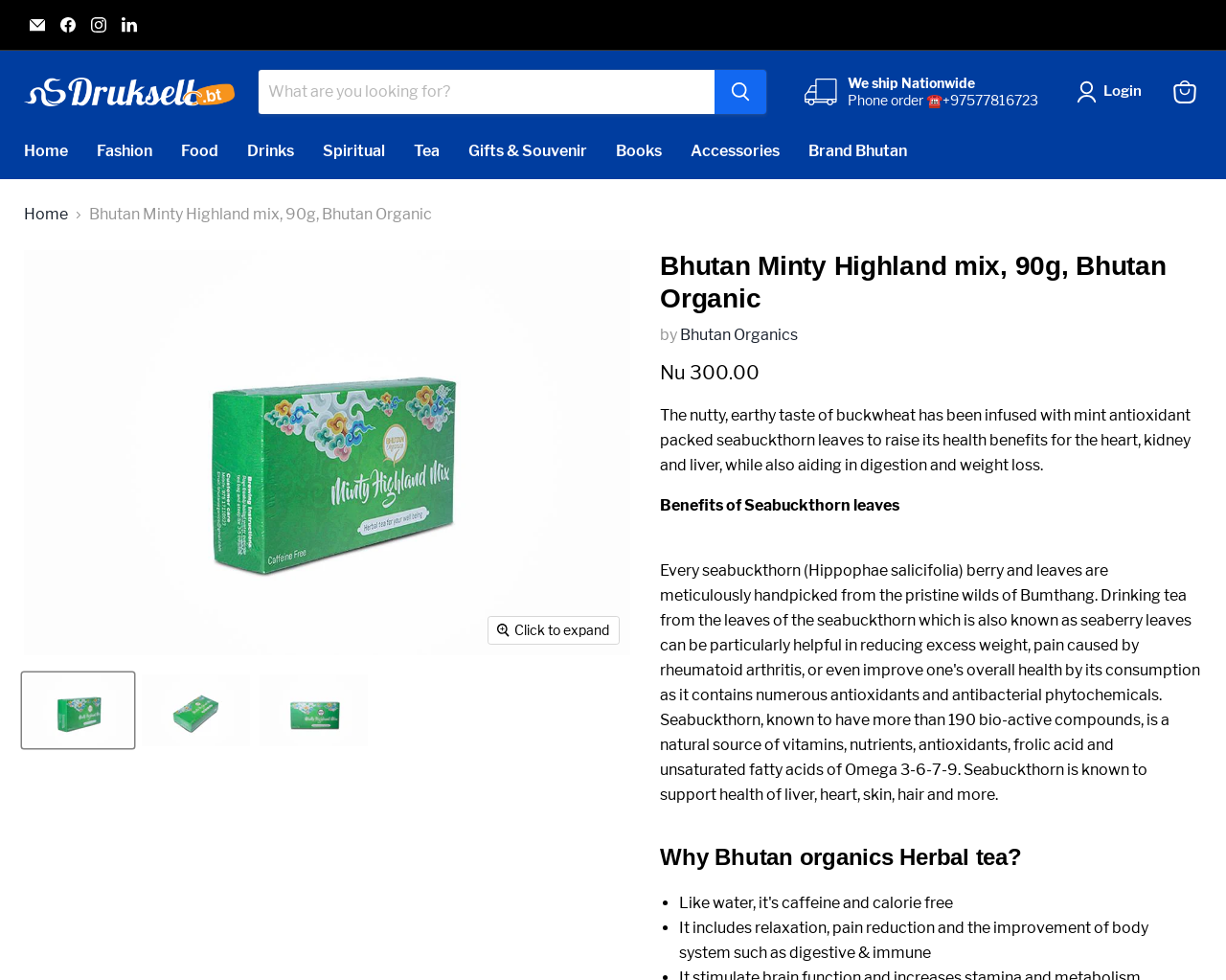What is the product name?
Please respond to the question with a detailed and well-explained answer.

I found the product name by looking at the breadcrumbs navigation section, where it says 'Bhutan Minty Highland mix, 90g, Bhutan Organic'. This suggests that the product name is 'Bhutan Minty Highland mix'.